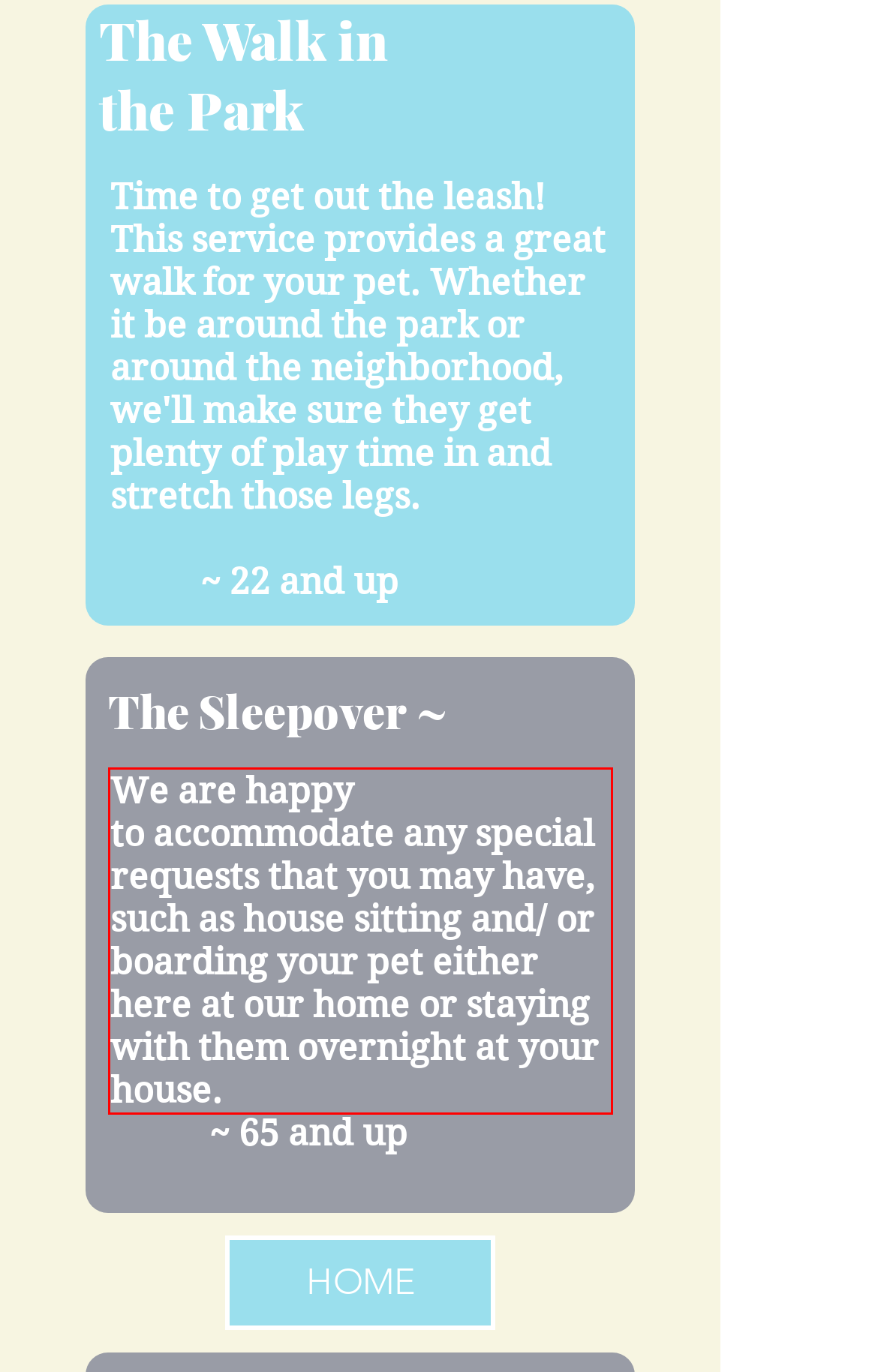Please examine the webpage screenshot and extract the text within the red bounding box using OCR.

We are happy to accommodate any special requests that you may have, such as house sitting and/ or boarding your pet either here at our home or staying with them overnight at your house.